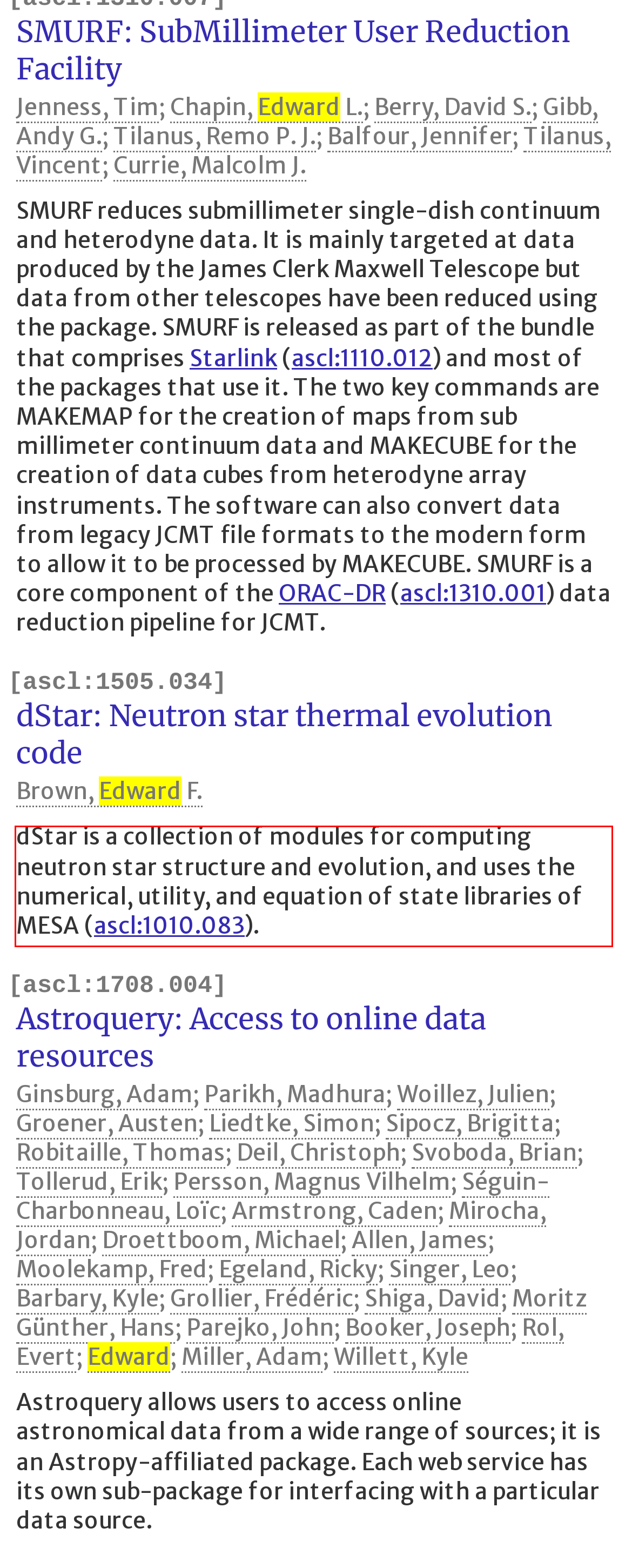Identify the red bounding box in the webpage screenshot and perform OCR to generate the text content enclosed.

dStar is a collection of modules for computing neutron star structure and evolution, and uses the numerical, utility, and equation of state libraries of MESA (ascl:1010.083).